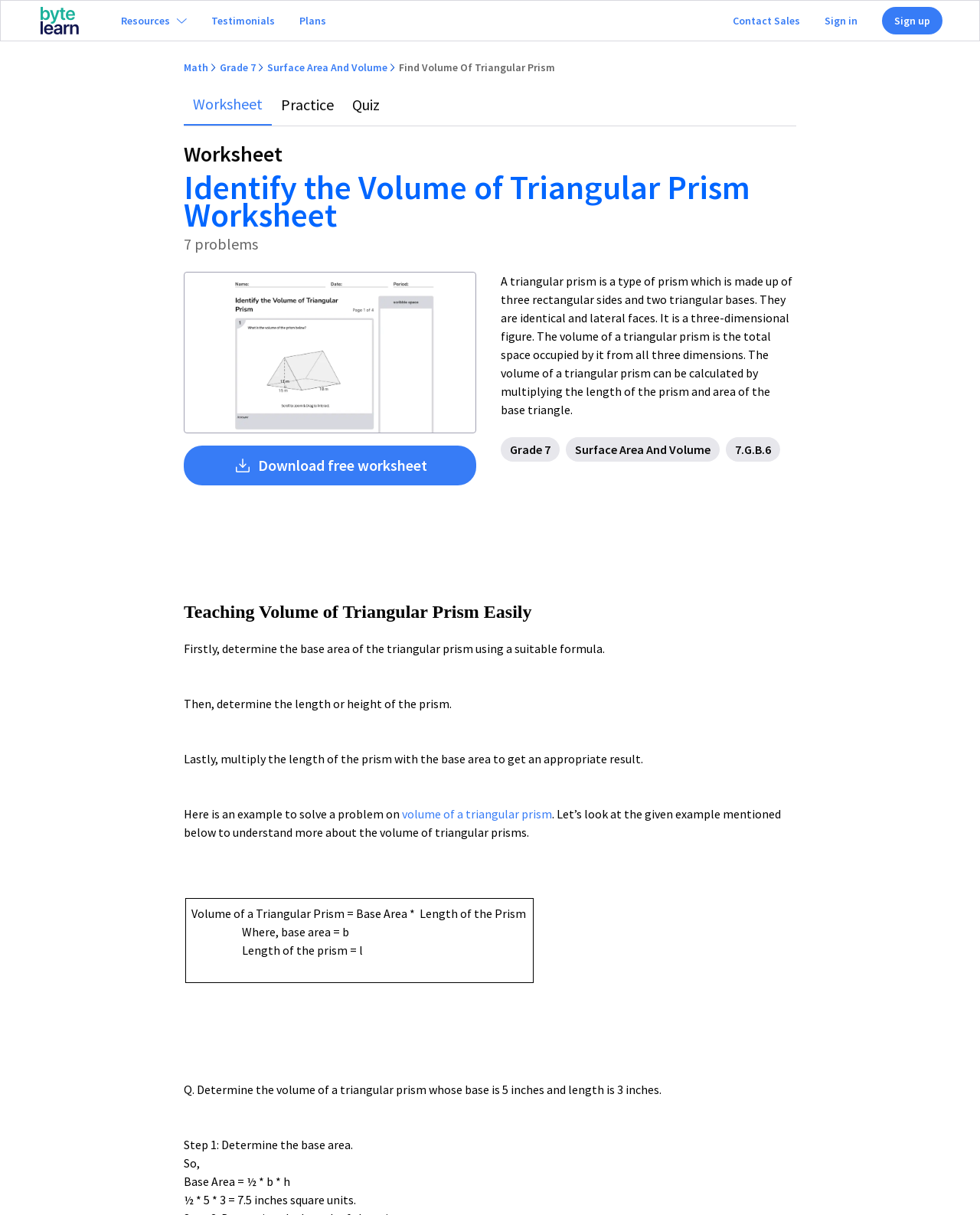How many problems are there in the worksheet?
Utilize the information in the image to give a detailed answer to the question.

The number of problems in the worksheet can be determined by reading the text '7 problems' which is located below the heading 'Identify the Volume of Triangular Prism Worksheet'.